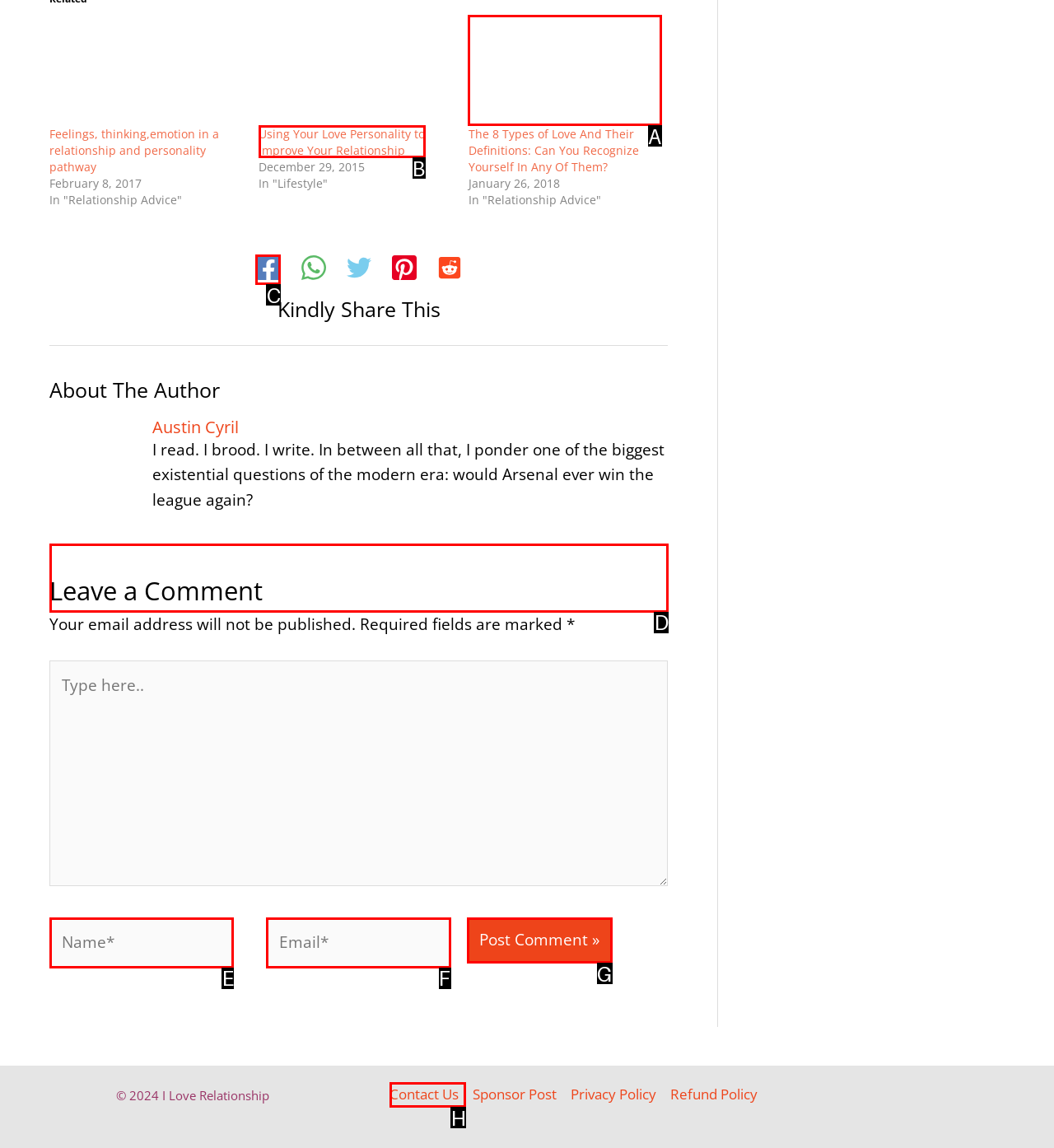Indicate the UI element to click to perform the task: Leave a comment. Reply with the letter corresponding to the chosen element.

D